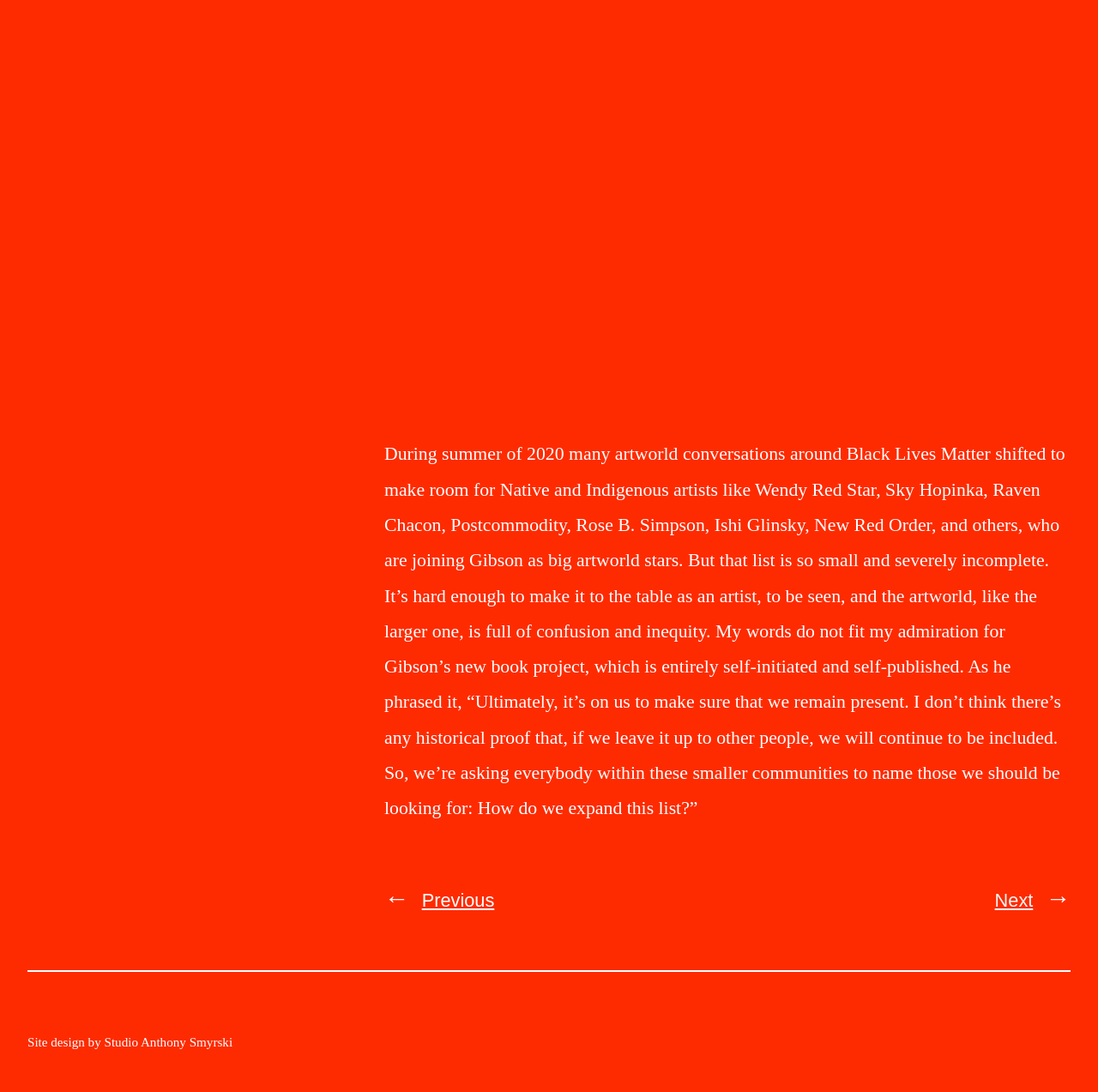Determine the bounding box coordinates for the UI element described. Format the coordinates as (top-left x, top-left y, bottom-right x, bottom-right y) and ensure all values are between 0 and 1. Element description: Previous

[0.384, 0.814, 0.45, 0.834]